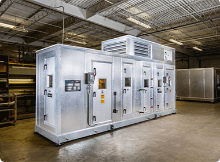Answer the following query concisely with a single word or phrase:
What is the purpose of the access doors and utility panels?

Maintenance and operations